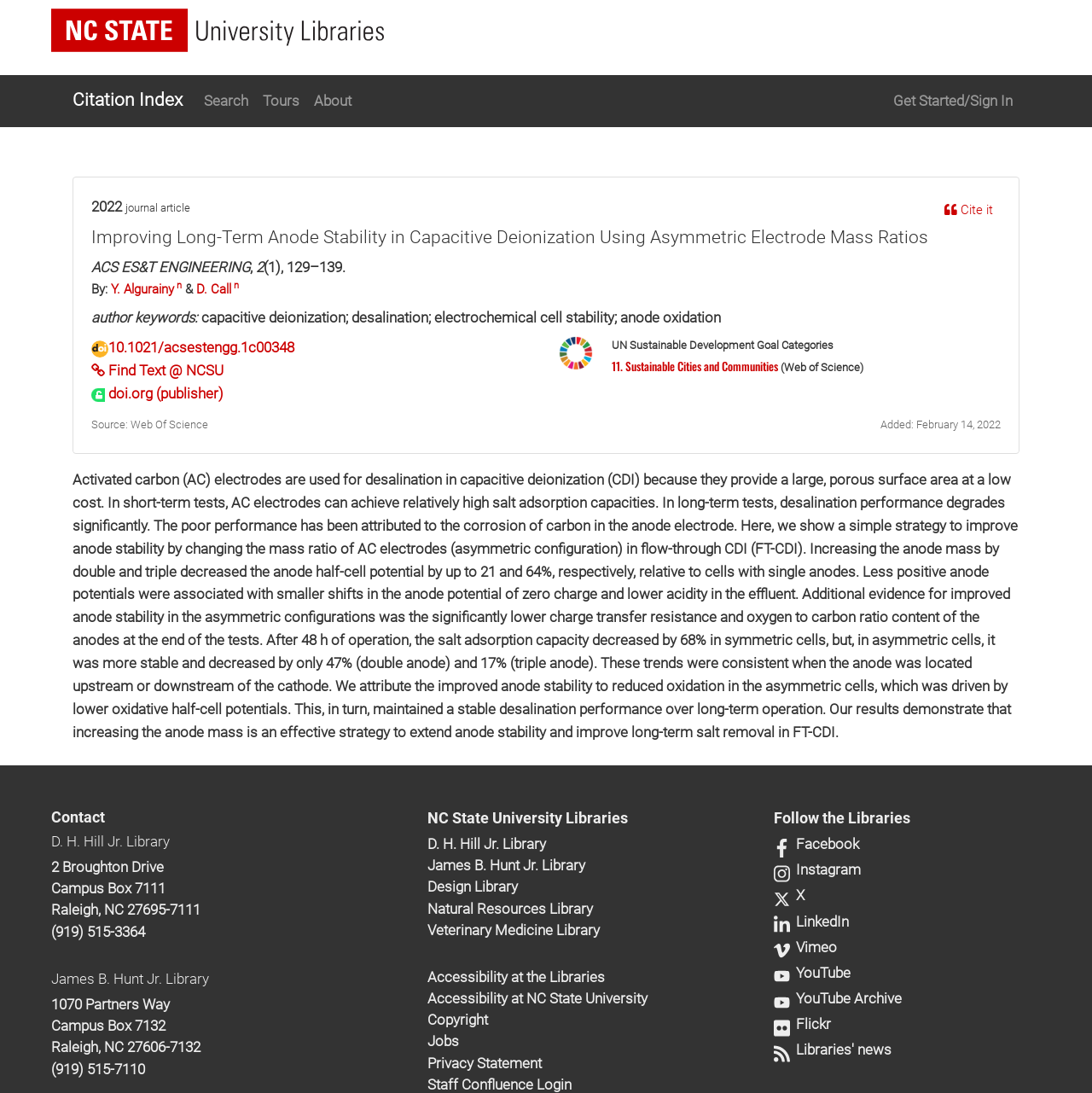What is the name of the journal article?
Based on the image, provide your answer in one word or phrase.

Improving Long-Term Anode Stability in Capacitive Deionization